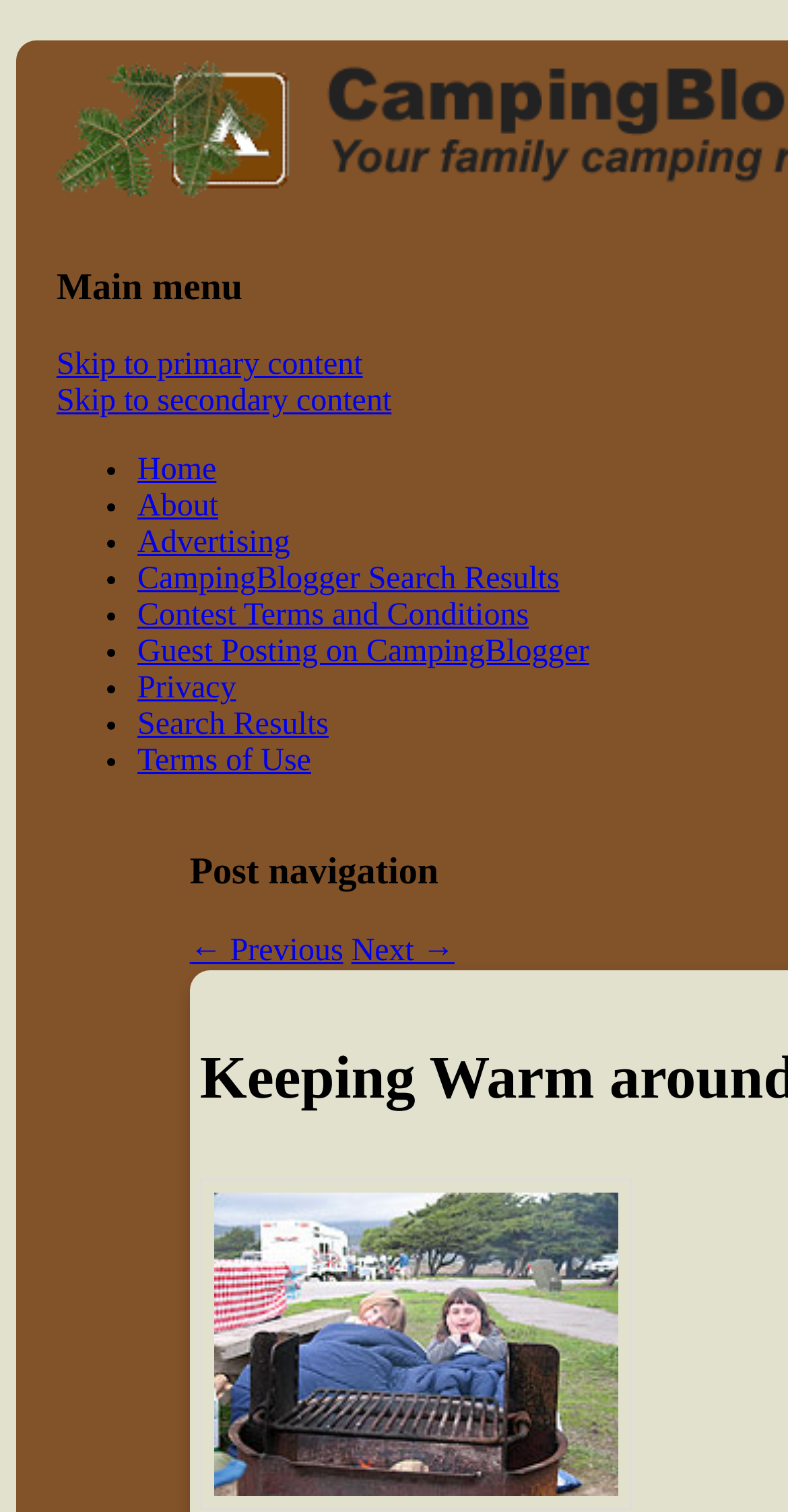Create a detailed narrative describing the layout and content of the webpage.

The webpage is about family camping, with a focus on keeping warm around the campfire with a tech blanket. At the top, there is a heading that reads "family camping" which is also a link. Below it, there is another heading that says "Read CampingBlogger and Take the Kids Camping". 

On the left side, there is a navigation menu with 9 links, including "Home", "About", "Advertising", and others, each preceded by a bullet point. These links are stacked vertically, with the first one starting from the top and the last one ending near the middle of the page.

On the bottom half of the page, there are two links for navigating through content, "← Previous" and "Next →", which are placed side by side. Above these links, there is a large image that takes up most of the width of the page, depicting Northern California Beach Camping in November. The image has a caption, but its content is not specified.